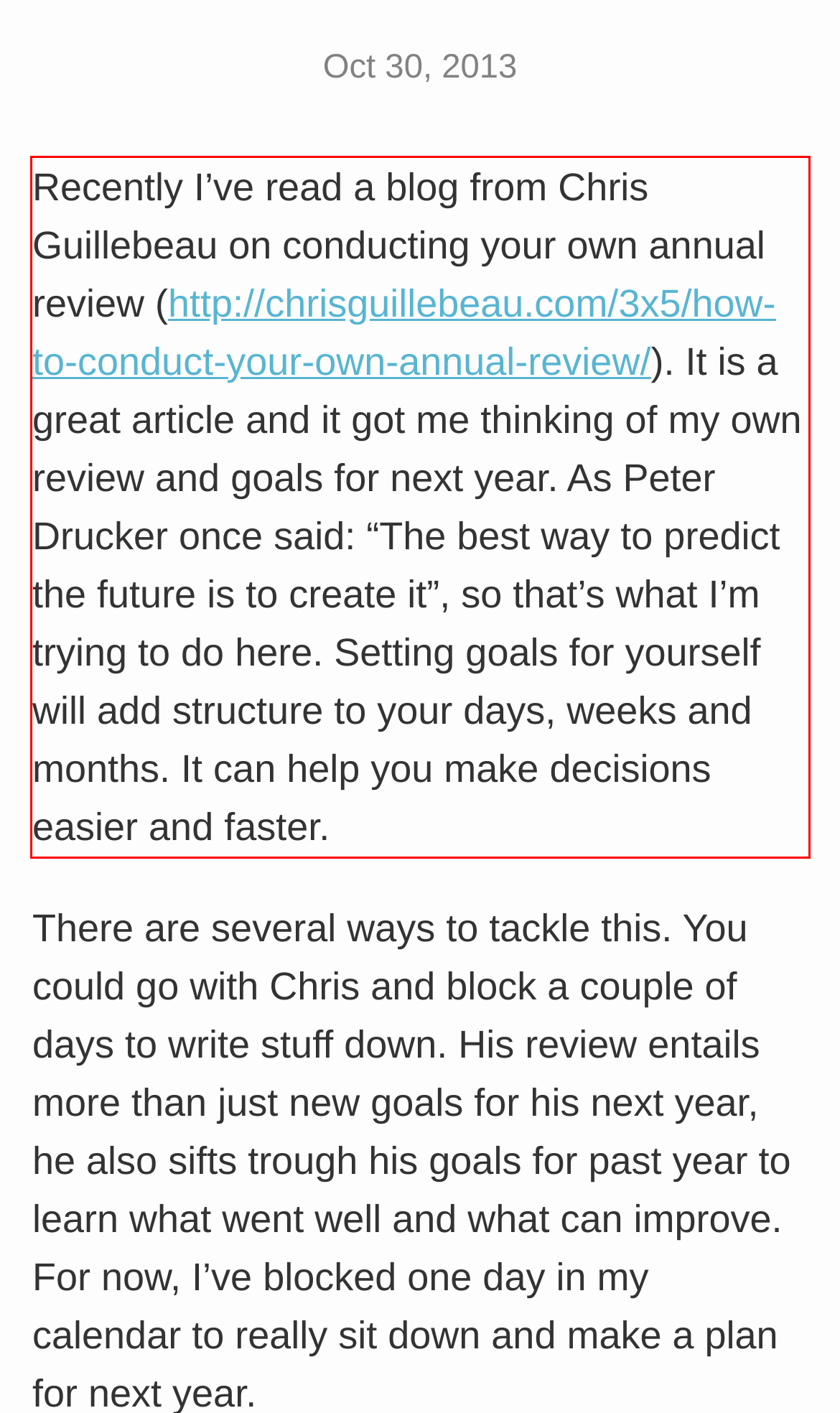You have a webpage screenshot with a red rectangle surrounding a UI element. Extract the text content from within this red bounding box.

Recently I’ve read a blog from Chris Guillebeau on conducting your own annual review (http://chrisguillebeau.com/3x5/how-to-conduct-your-own-annual-review/). It is a great article and it got me thinking of my own review and goals for next year. As Peter Drucker once said: “The best way to predict the future is to create it”, so that’s what I’m trying to do here. Setting goals for yourself will add structure to your days, weeks and months. It can help you make decisions easier and faster.